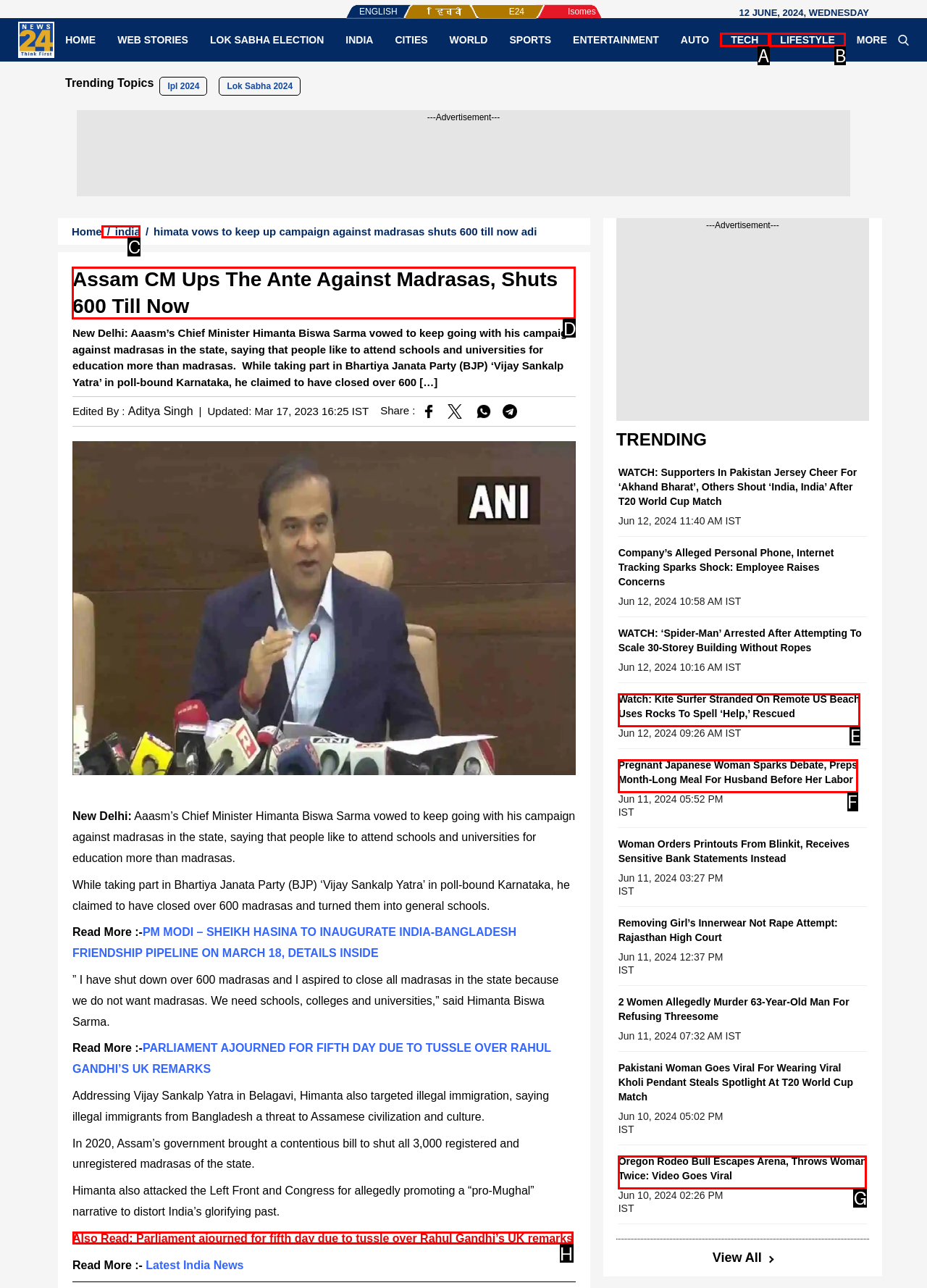Select the appropriate HTML element that needs to be clicked to execute the following task: Read the article 'Assam CM Ups The Ante Against Madrasas, Shuts 600 Till Now'. Respond with the letter of the option.

D